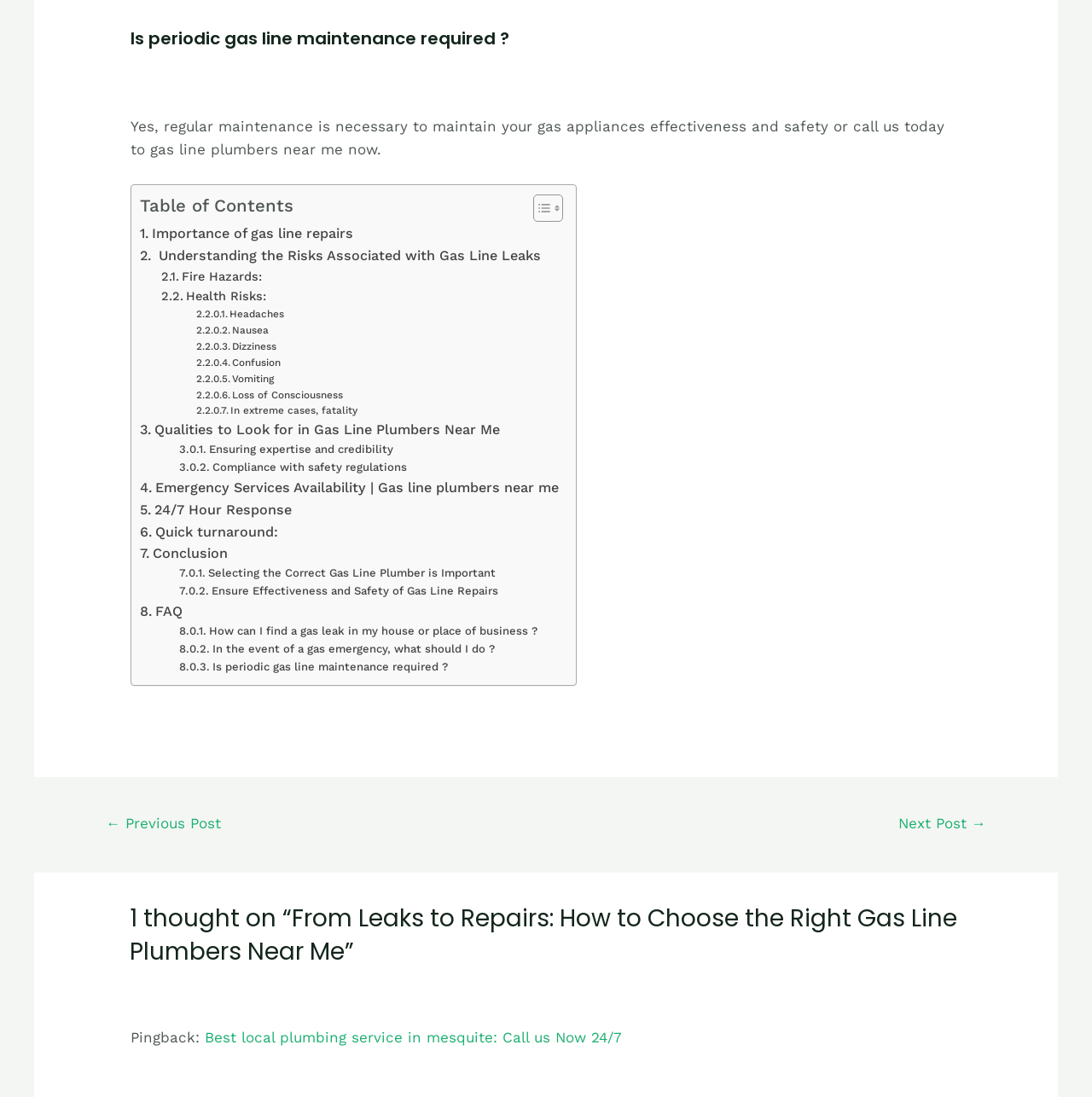Specify the bounding box coordinates (top-left x, top-left y, bottom-right x, bottom-right y) of the UI element in the screenshot that matches this description: In extreme cases, fatality

[0.18, 0.367, 0.328, 0.382]